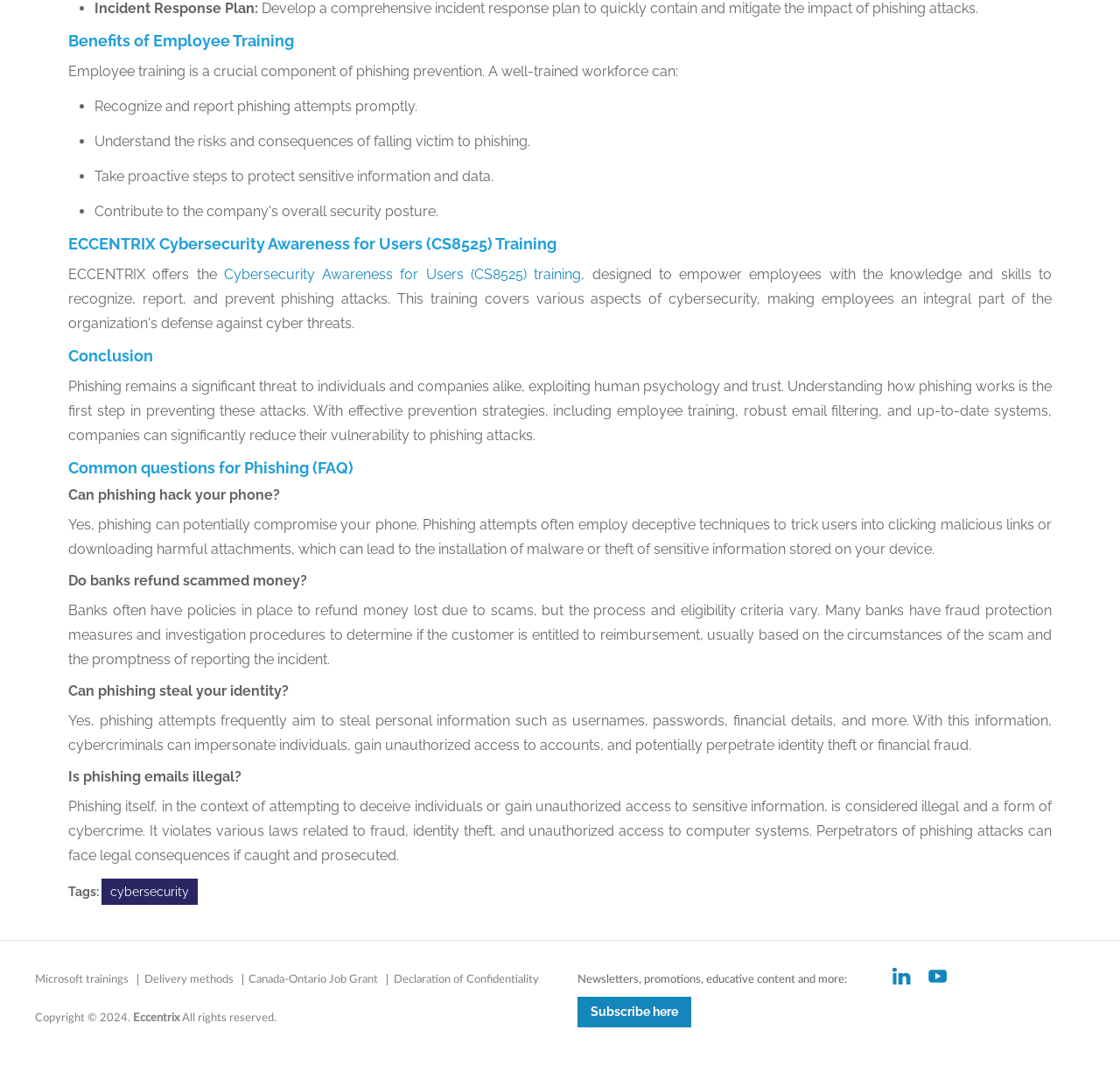Find the bounding box coordinates corresponding to the UI element with the description: "Declaration of Confidentiality". The coordinates should be formatted as [left, top, right, bottom], with values as floats between 0 and 1.

[0.351, 0.908, 0.481, 0.919]